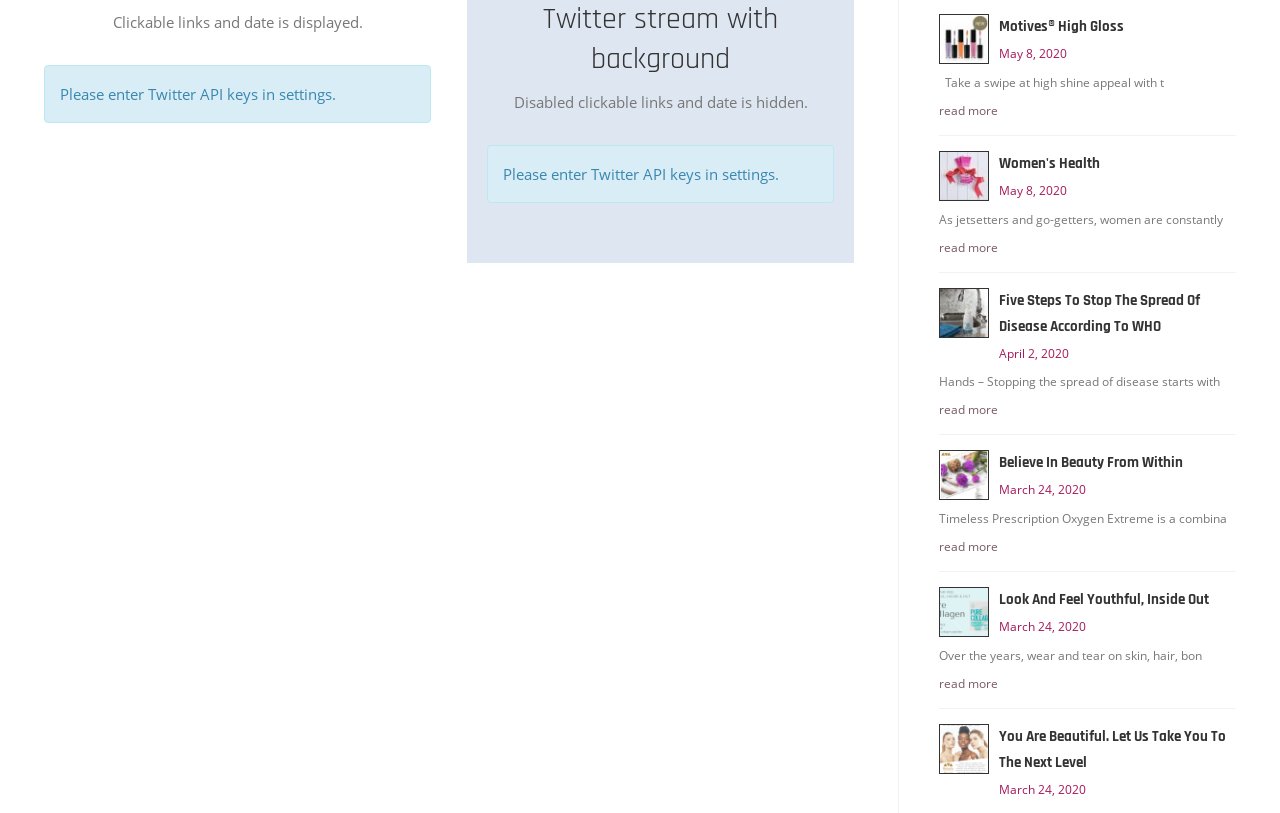Highlight the bounding box of the UI element that corresponds to this description: "read more".

[0.734, 0.662, 0.78, 0.682]